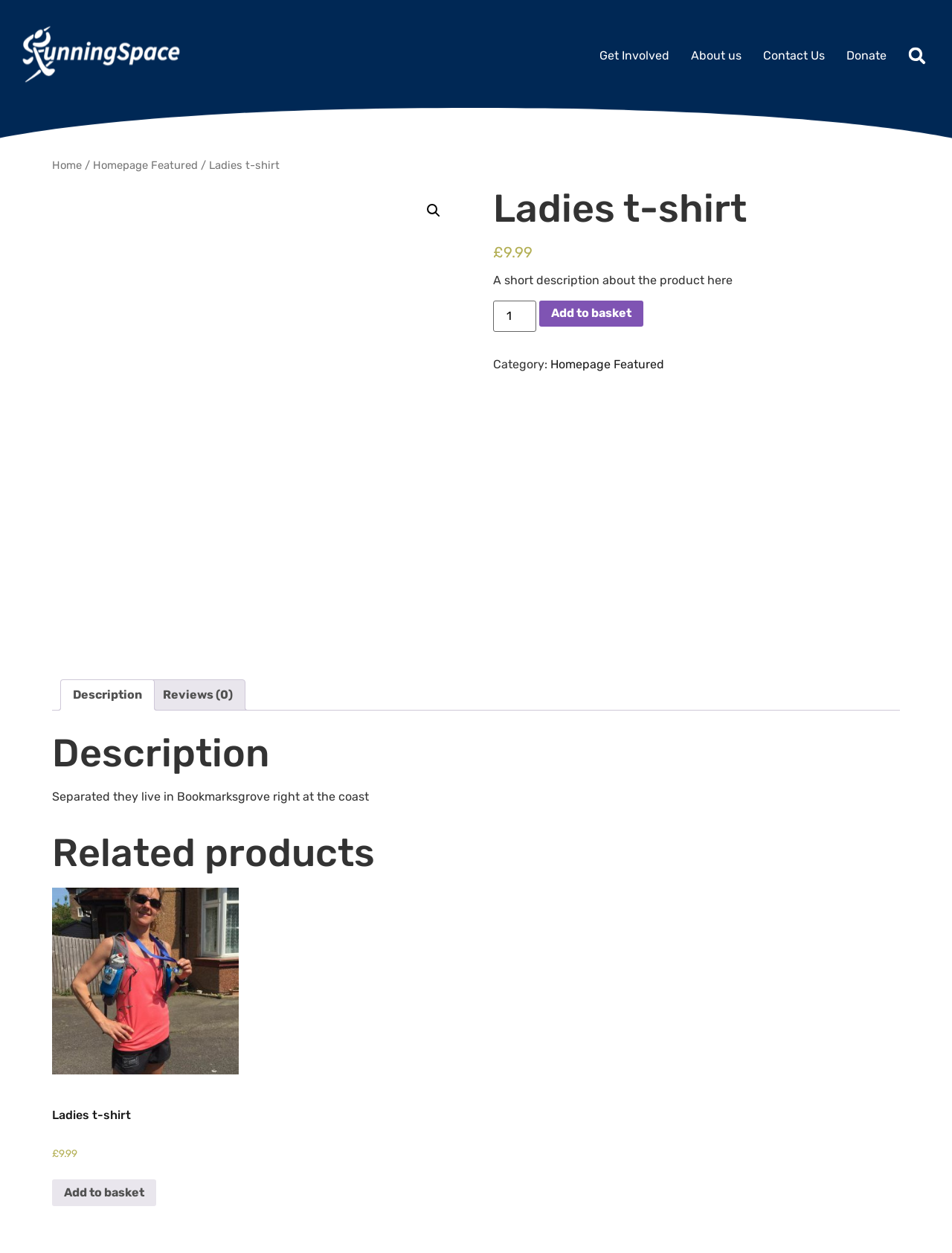Describe all the significant parts and information present on the webpage.

This webpage is about a ladies' t-shirt product from RunningSpace, with a focus on running to beat suicide. At the top, there are five links: "Get Involved", "About us", "Contact Us", and "Donate", followed by a search bar with a "Search" button. 

Below the top navigation, there is a main section that takes up most of the page. It starts with a breadcrumb navigation showing the path "Home / Homepage Featured / Ladies t-shirt". 

On the left side, there is a Spiro image, and on the right side, there is a heading "Ladies t-shirt" followed by the product price "£9.99". Below the price, there is a short product description. 

Underneath the product description, there is a section to select the product quantity and an "Add to basket" button. The product category "Homepage Featured" is also listed. 

Further down, there are two tabs: "Description" and "Reviews (0)". The "Description" tab is selected by default, showing a detailed product description. 

Finally, there is a section for "Related products", which lists another ladies' t-shirt product with an image, price, and a link to add it to the basket.